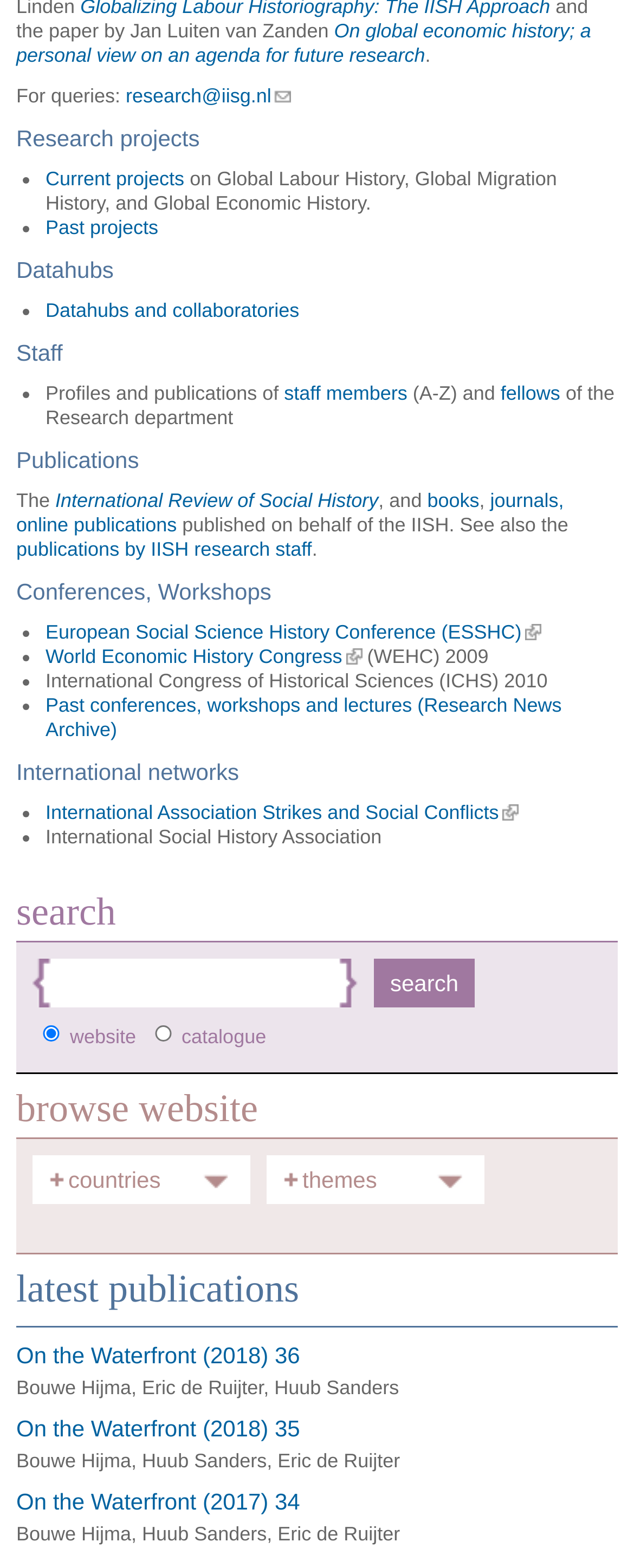Please locate the bounding box coordinates of the region I need to click to follow this instruction: "Read the International Review of Social History".

[0.087, 0.312, 0.597, 0.326]